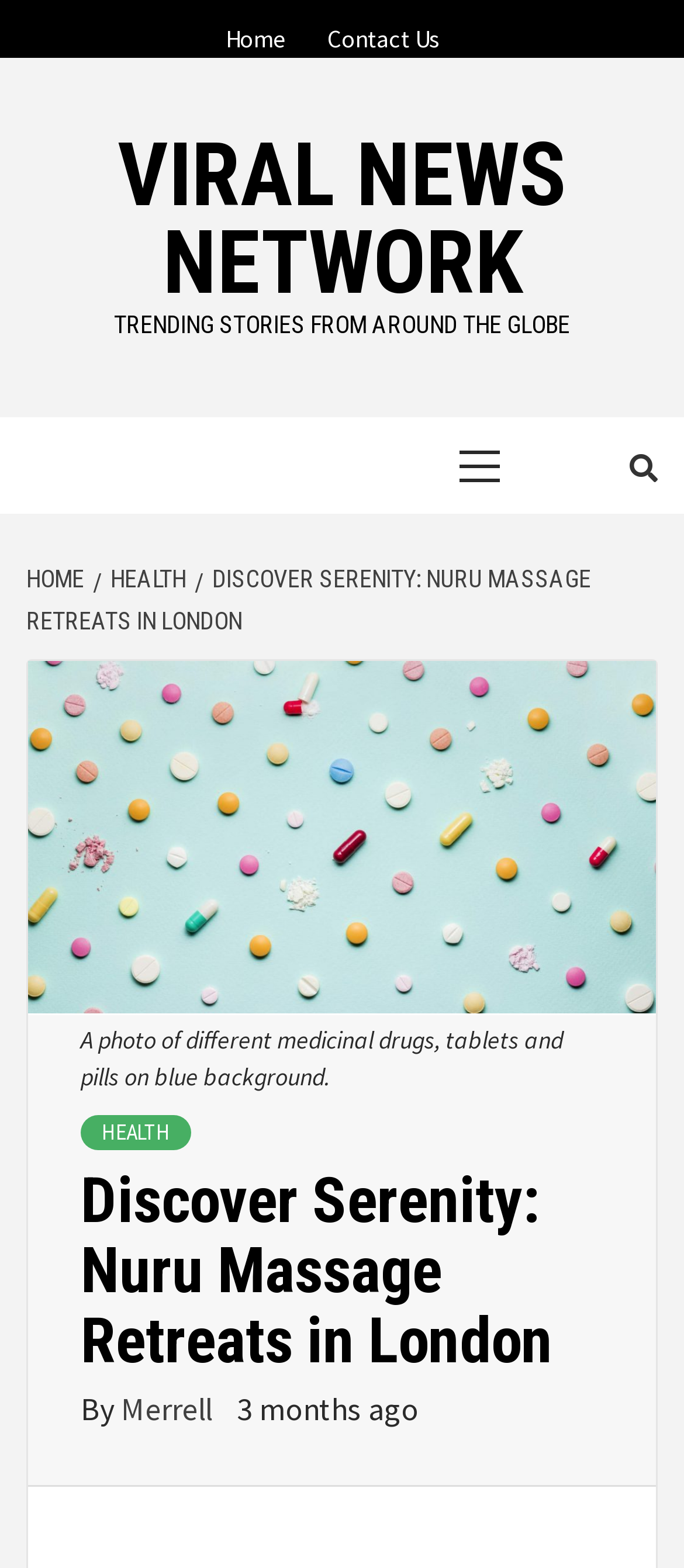Please locate the bounding box coordinates of the element's region that needs to be clicked to follow the instruction: "go to home page". The bounding box coordinates should be provided as four float numbers between 0 and 1, i.e., [left, top, right, bottom].

[0.329, 0.0, 0.445, 0.028]